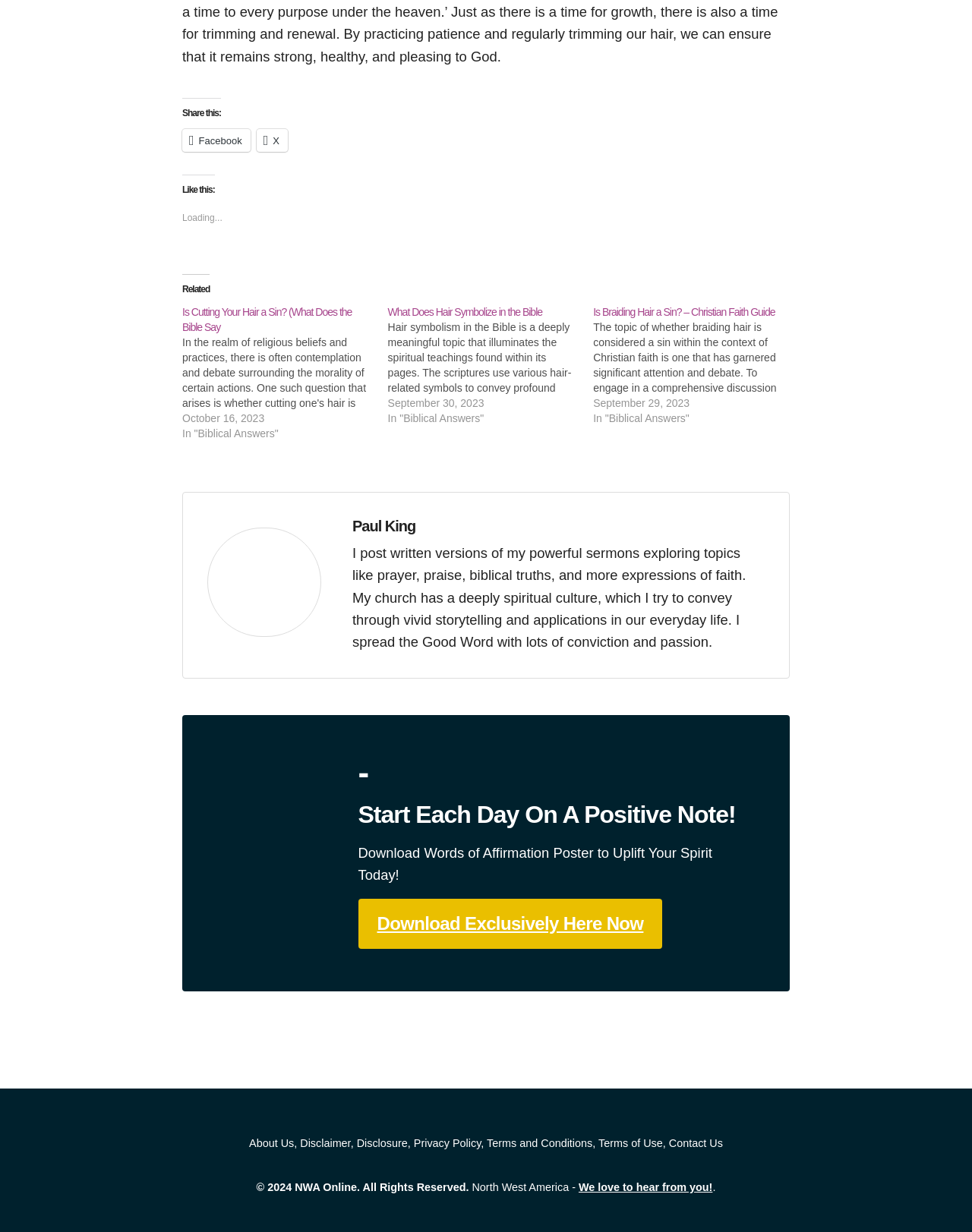Answer the following query with a single word or phrase:
Who is the author of the webpage?

Paul King